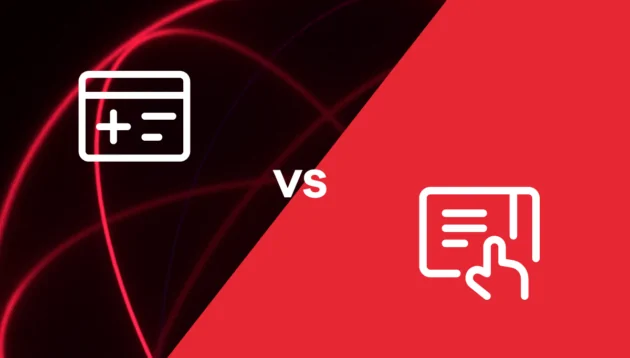What is the focus of the MVP?
Answer the question with a detailed and thorough explanation.

The focus of the MVP is on minimal features necessary to satisfy early adopters, as depicted on the left side of the image with a simplified graphic of a form.